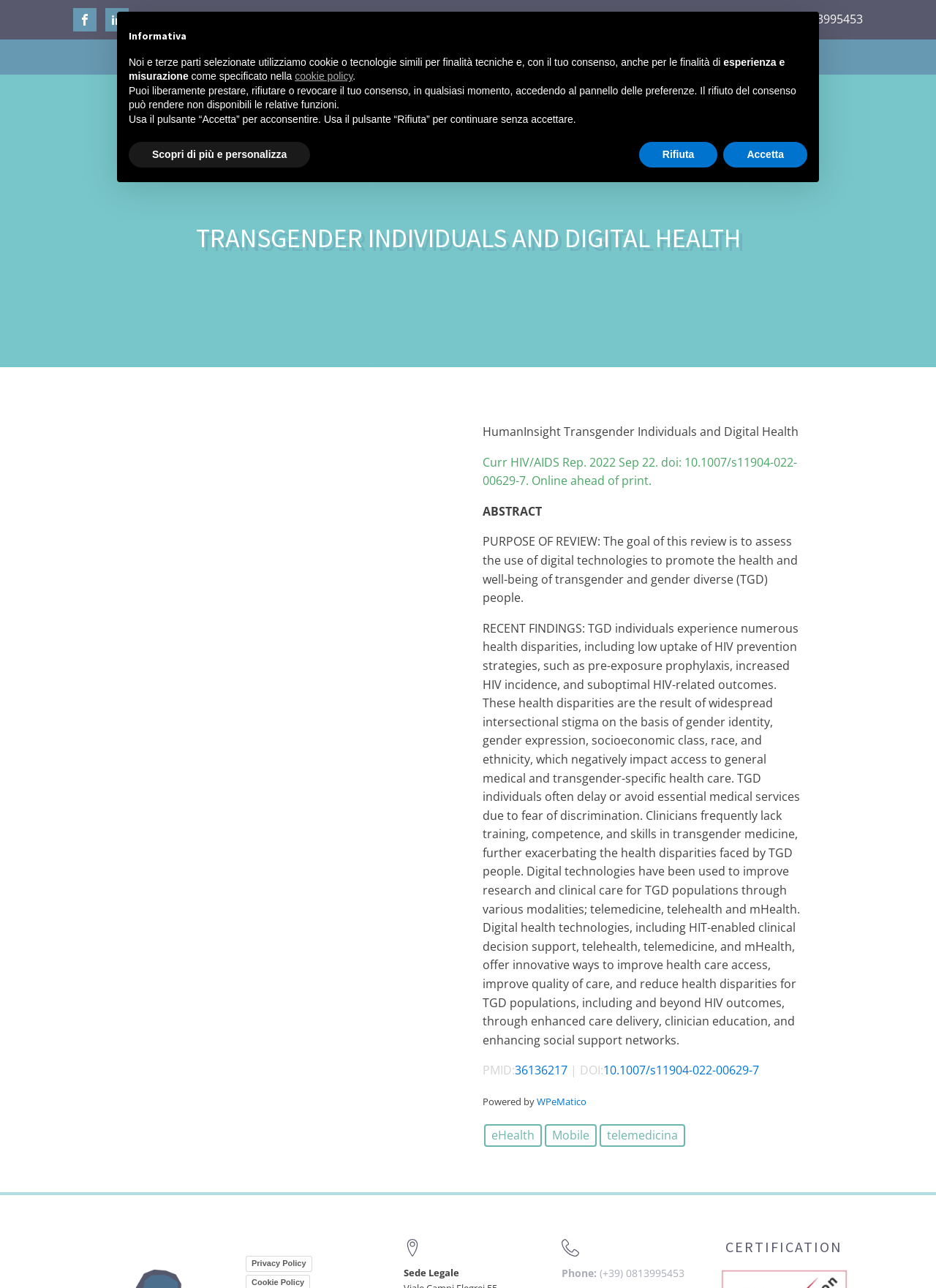Please specify the bounding box coordinates in the format (top-left x, top-left y, bottom-right x, bottom-right y), with all values as floating point numbers between 0 and 1. Identify the bounding box of the UI element described by: Privacy Policy

[0.262, 0.975, 0.333, 0.987]